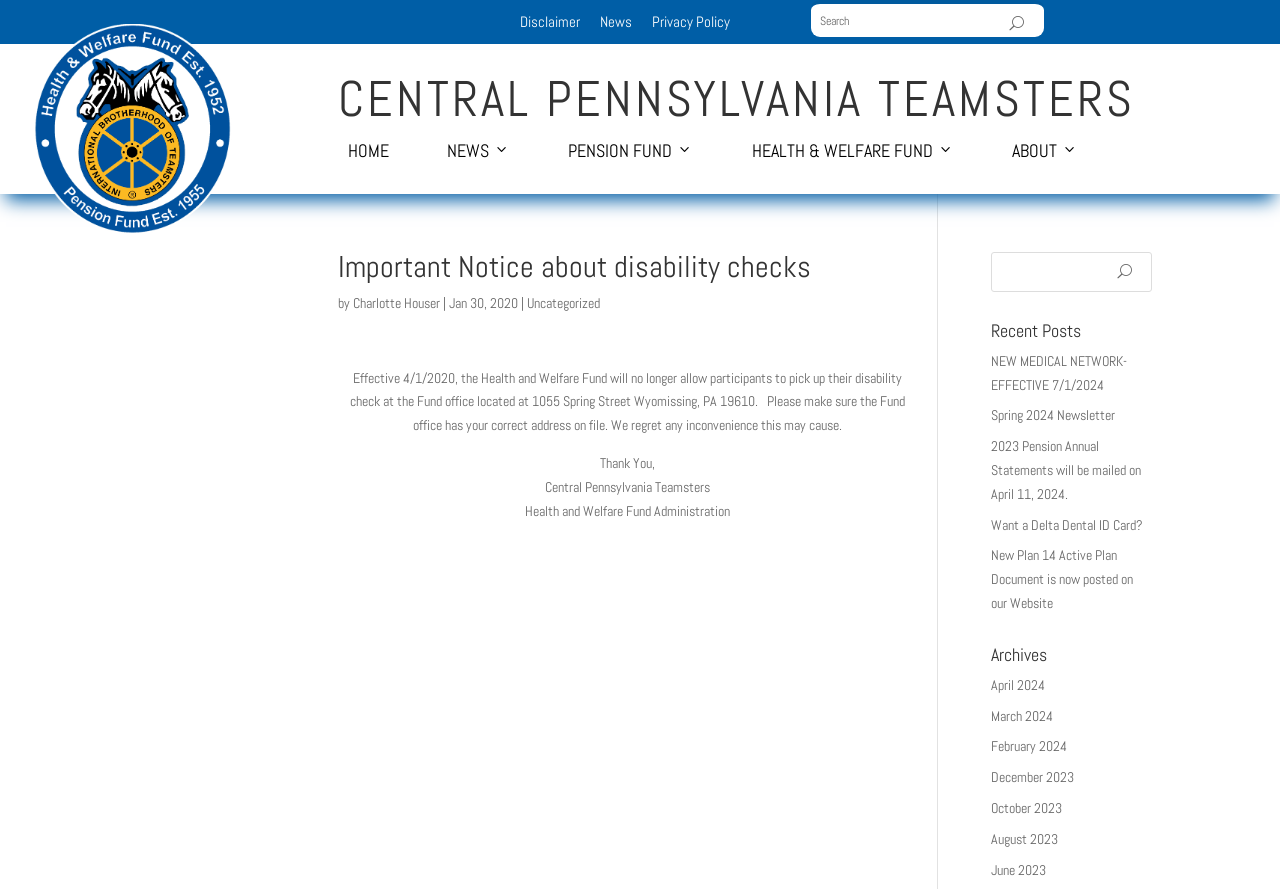What is the name of the organization?
Answer the question with as much detail as you can, using the image as a reference.

I found the answer by looking at the heading element with the text 'CENTRAL PENNSYLVANIA TEAMSTERS' which is located at the top of the webpage, indicating that it is the name of the organization.